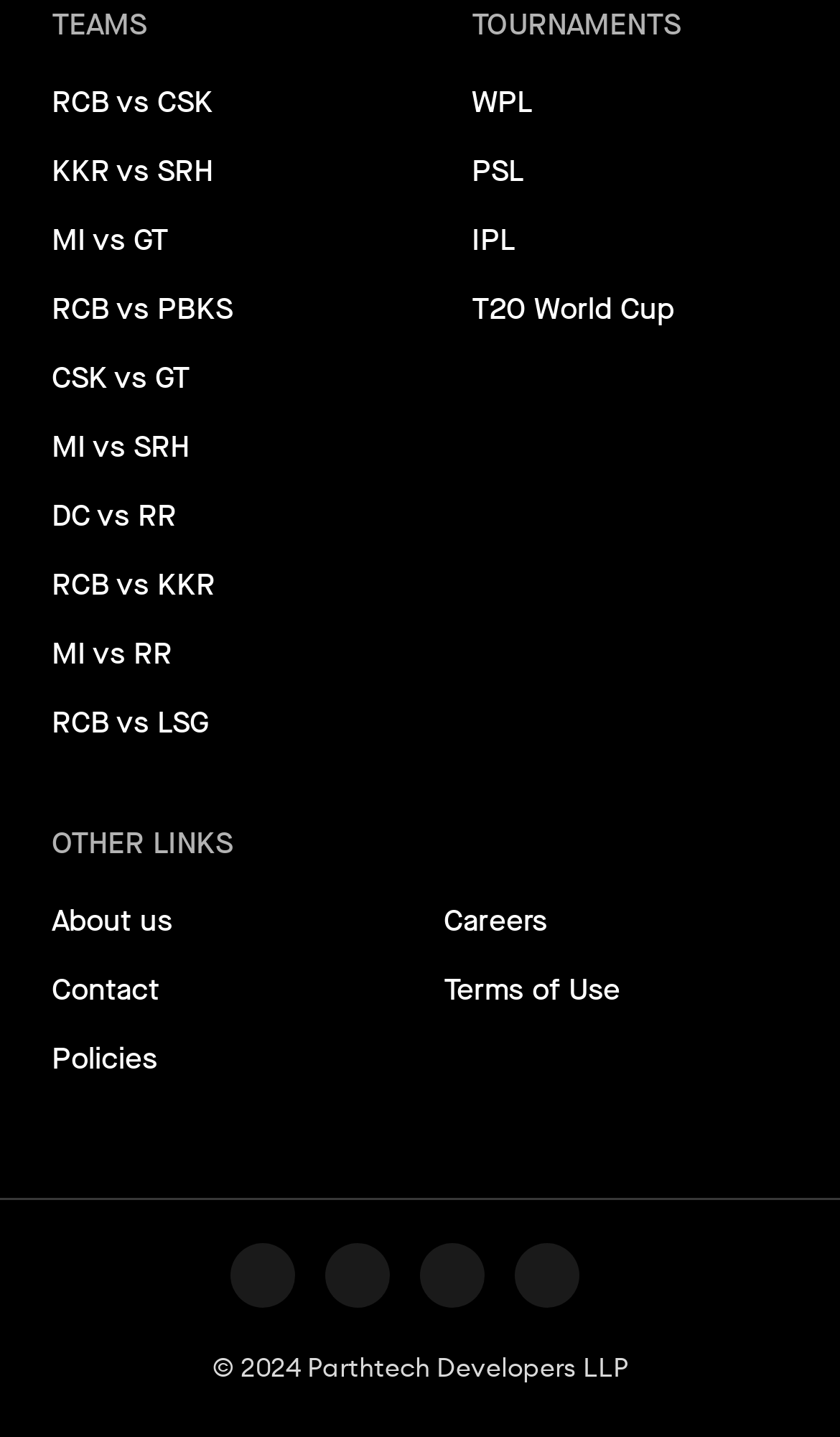Point out the bounding box coordinates of the section to click in order to follow this instruction: "Explore IPL tournament".

[0.562, 0.15, 0.938, 0.186]